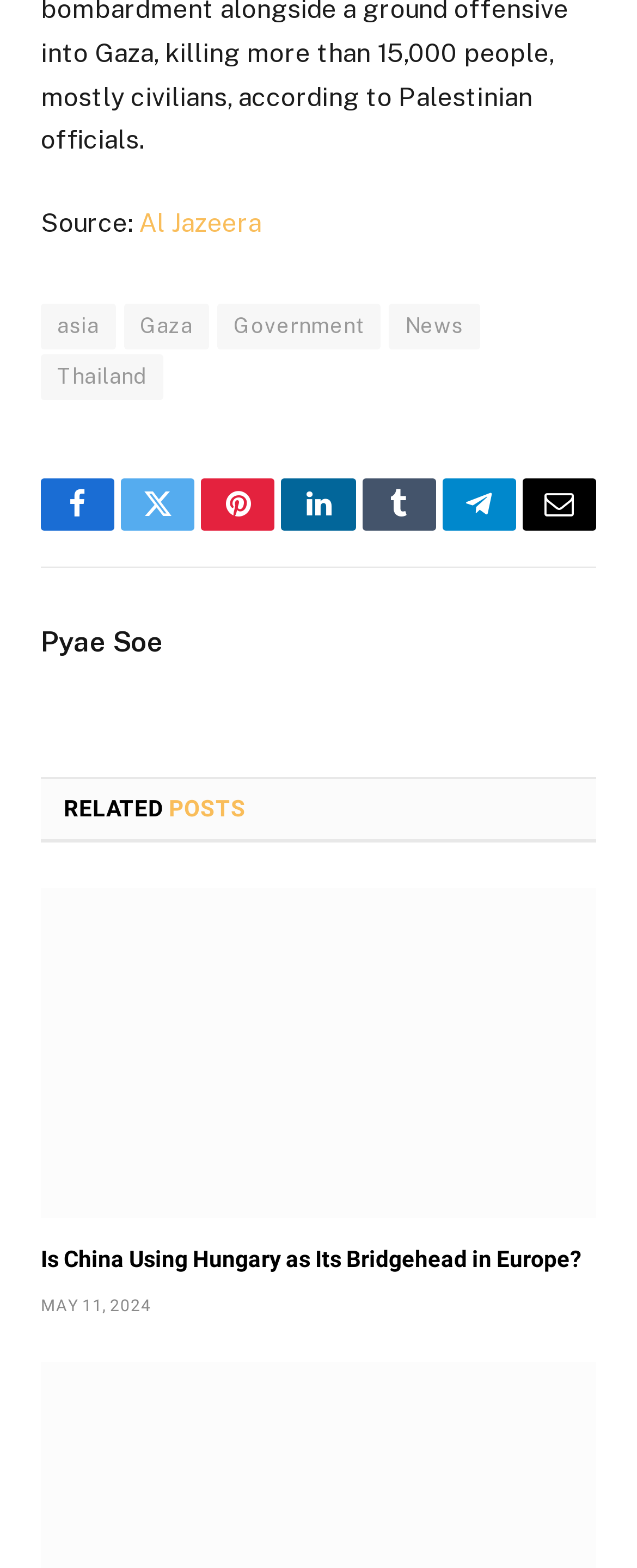Determine the bounding box coordinates for the clickable element to execute this instruction: "Go to the home page". Provide the coordinates as four float numbers between 0 and 1, i.e., [left, top, right, bottom].

None